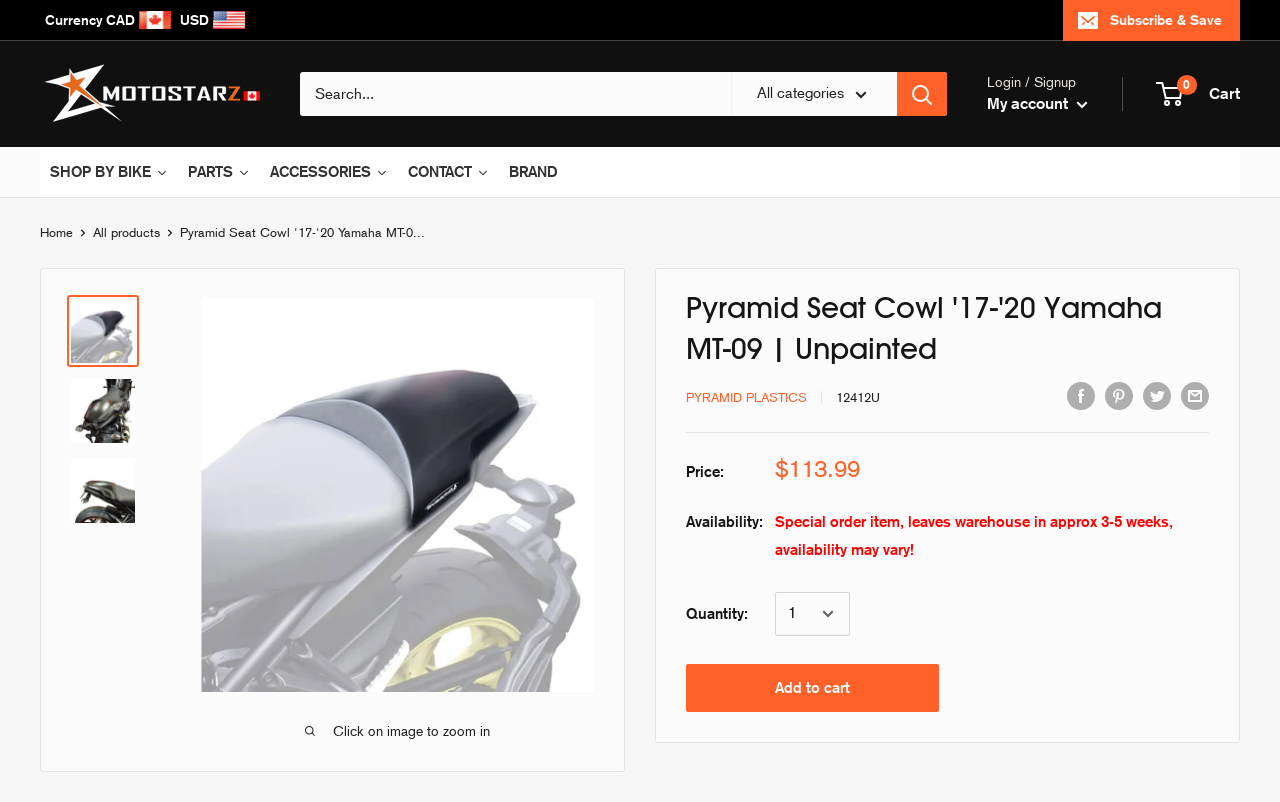What is the function of the 'Add to cart' button?
Please provide a single word or phrase in response based on the screenshot.

To add the product to the cart